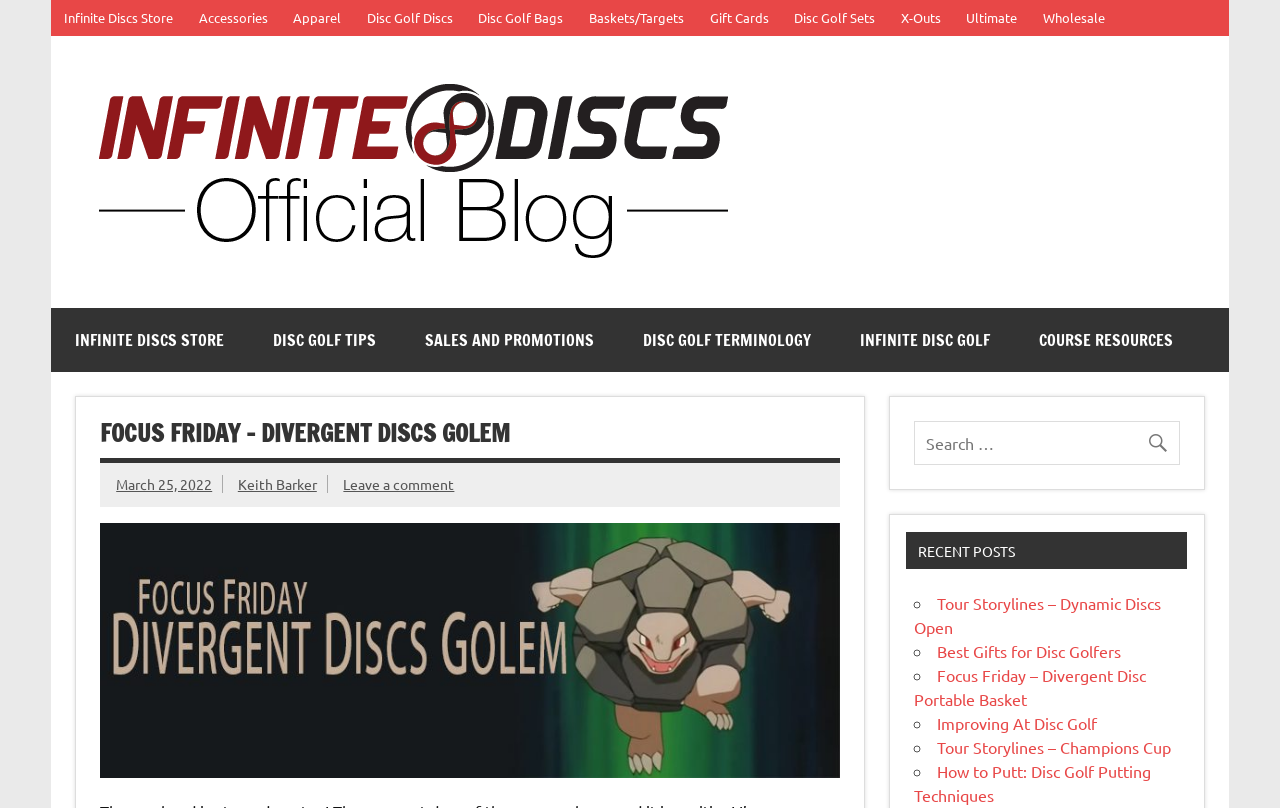What is the purpose of the search box? Look at the image and give a one-word or short phrase answer.

To search the blog